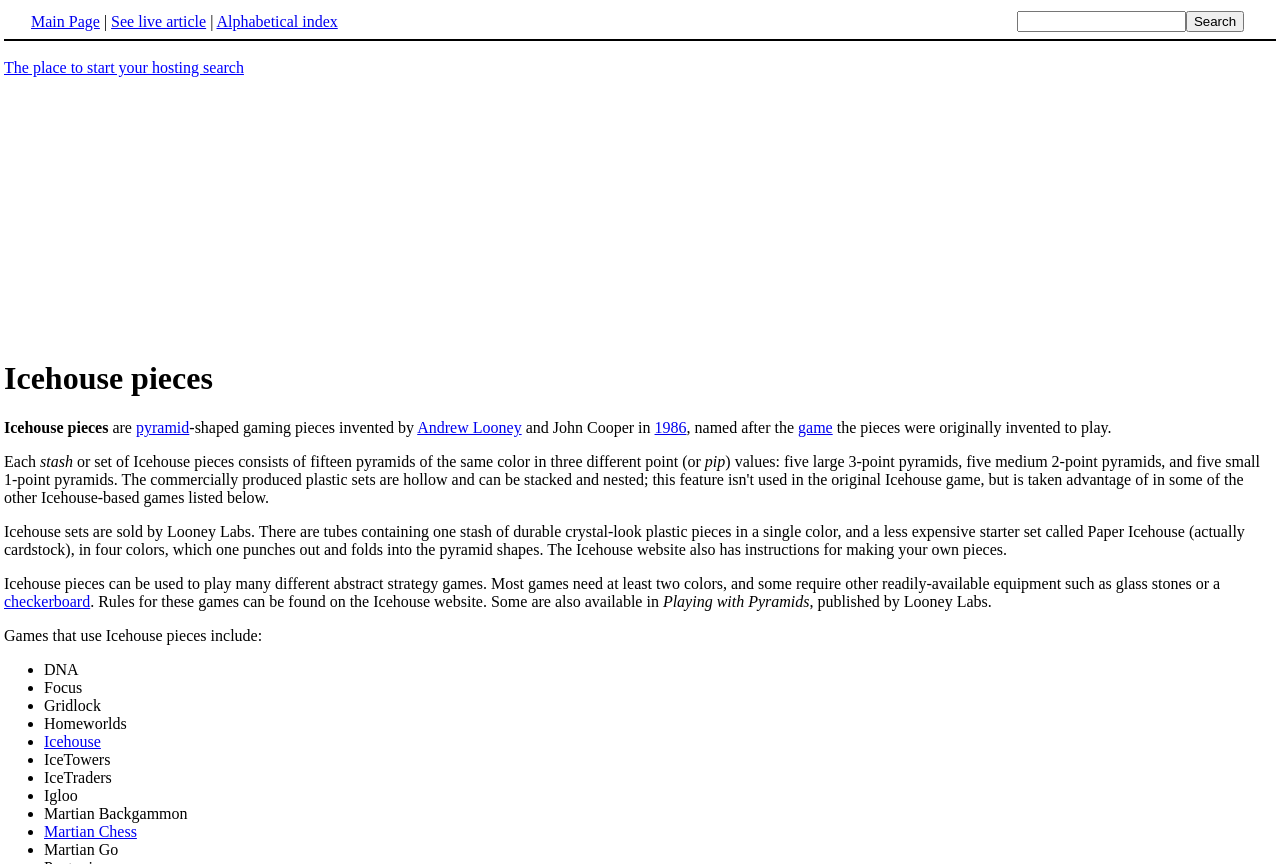Please answer the following question using a single word or phrase: 
What is the name of the book that contains rules for Icehouse games?

Playing with Pyramids